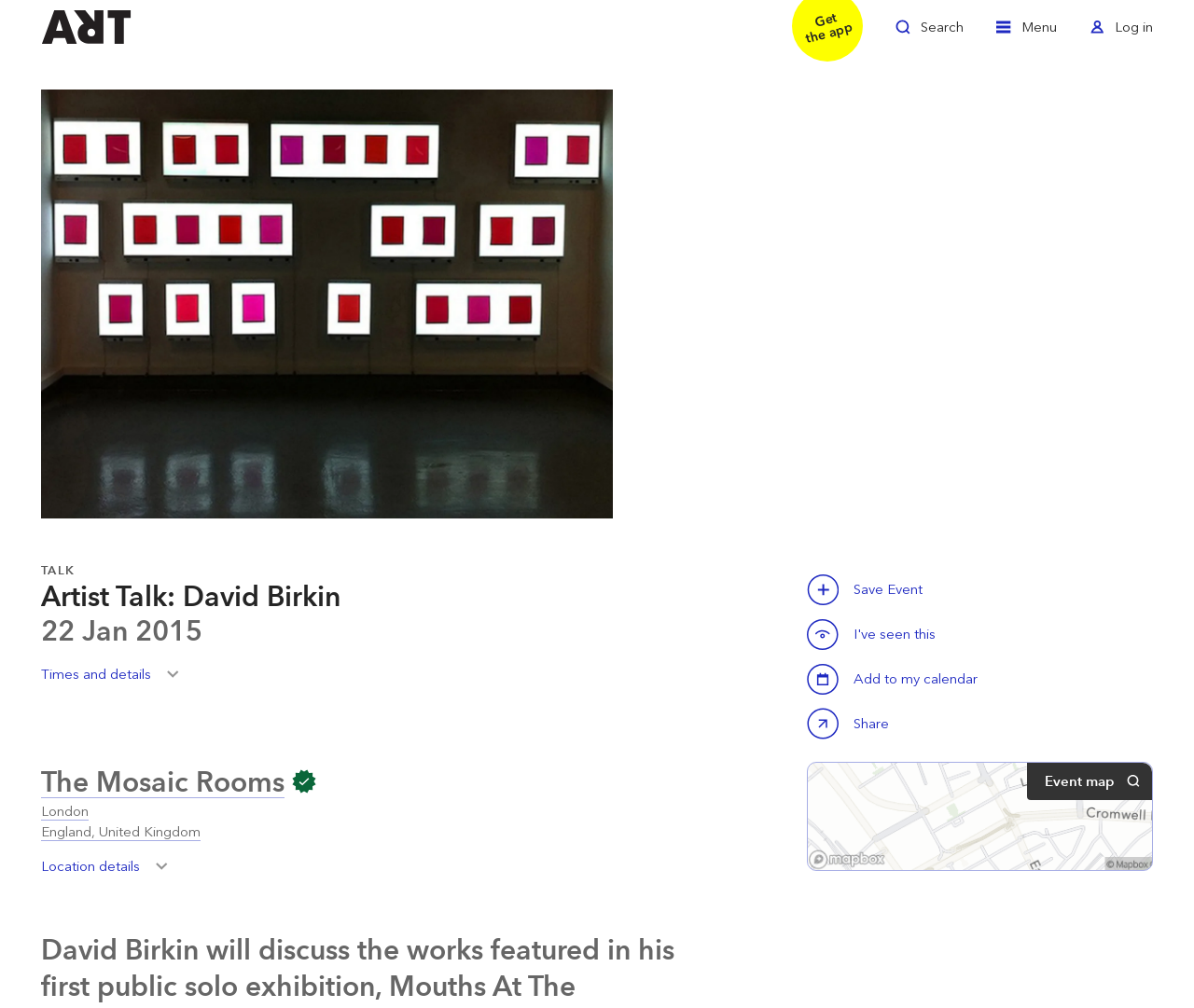Identify the bounding box coordinates for the UI element mentioned here: "Times and detailsToggle". Provide the coordinates as four float values between 0 and 1, i.e., [left, top, right, bottom].

[0.034, 0.658, 0.158, 0.692]